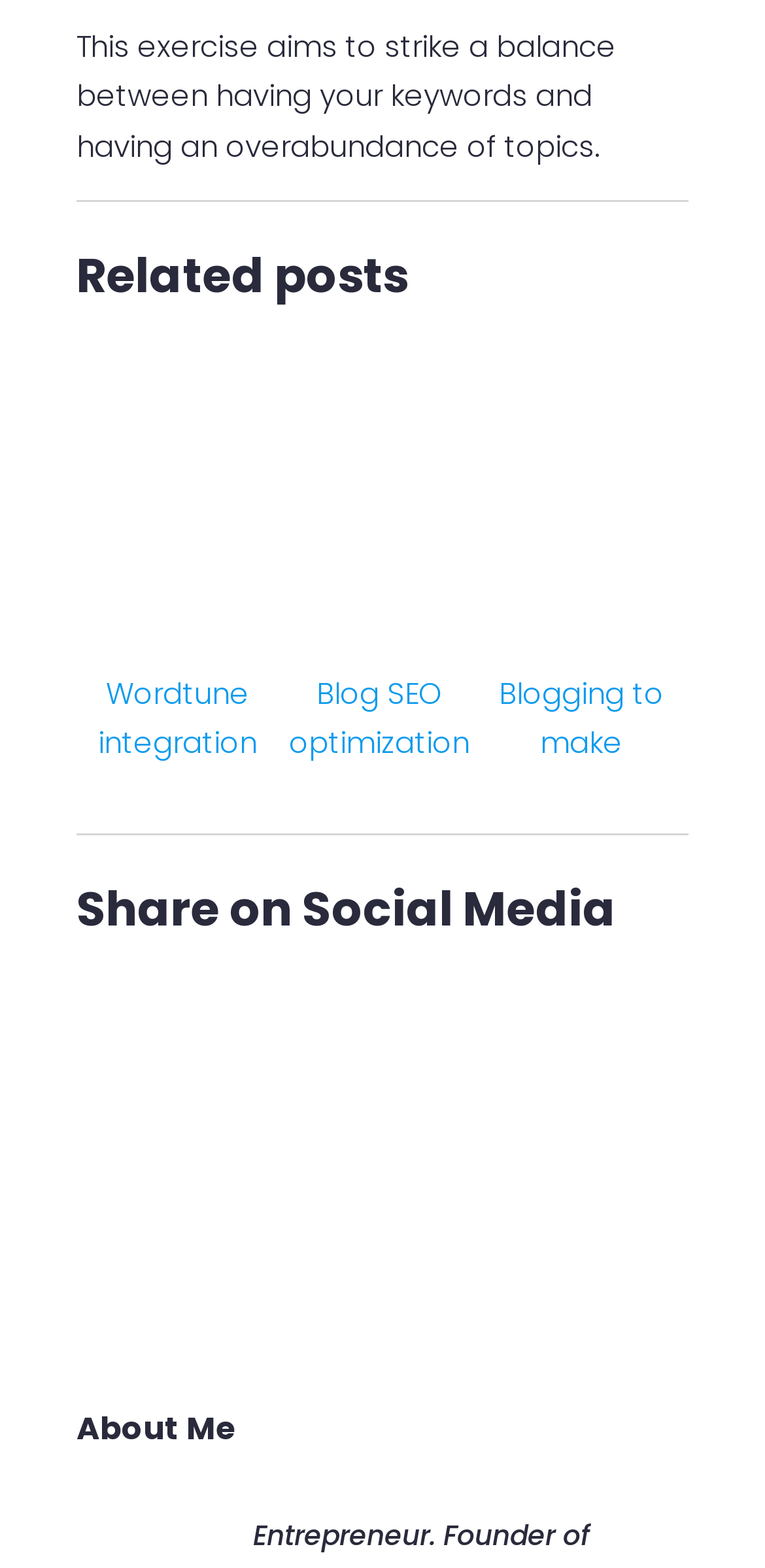Provide the bounding box coordinates for the specified HTML element described in this description: "Wordtune integration with Blogely". The coordinates should be four float numbers ranging from 0 to 1, in the format [left, top, right, bottom].

[0.108, 0.219, 0.356, 0.488]